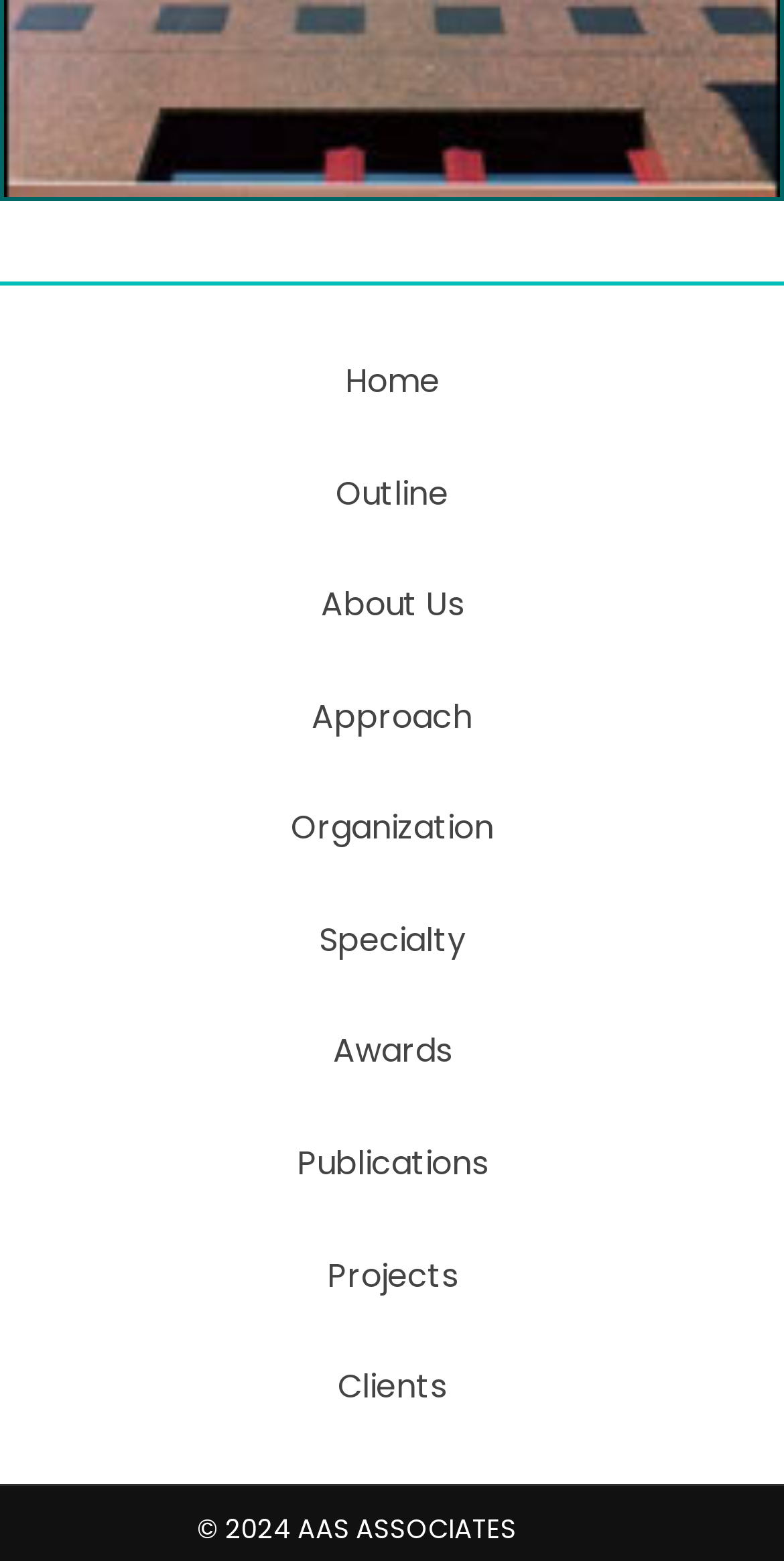Is the 'Publications' link located at the top of the navigation footer?
Please look at the screenshot and answer in one word or a short phrase.

No